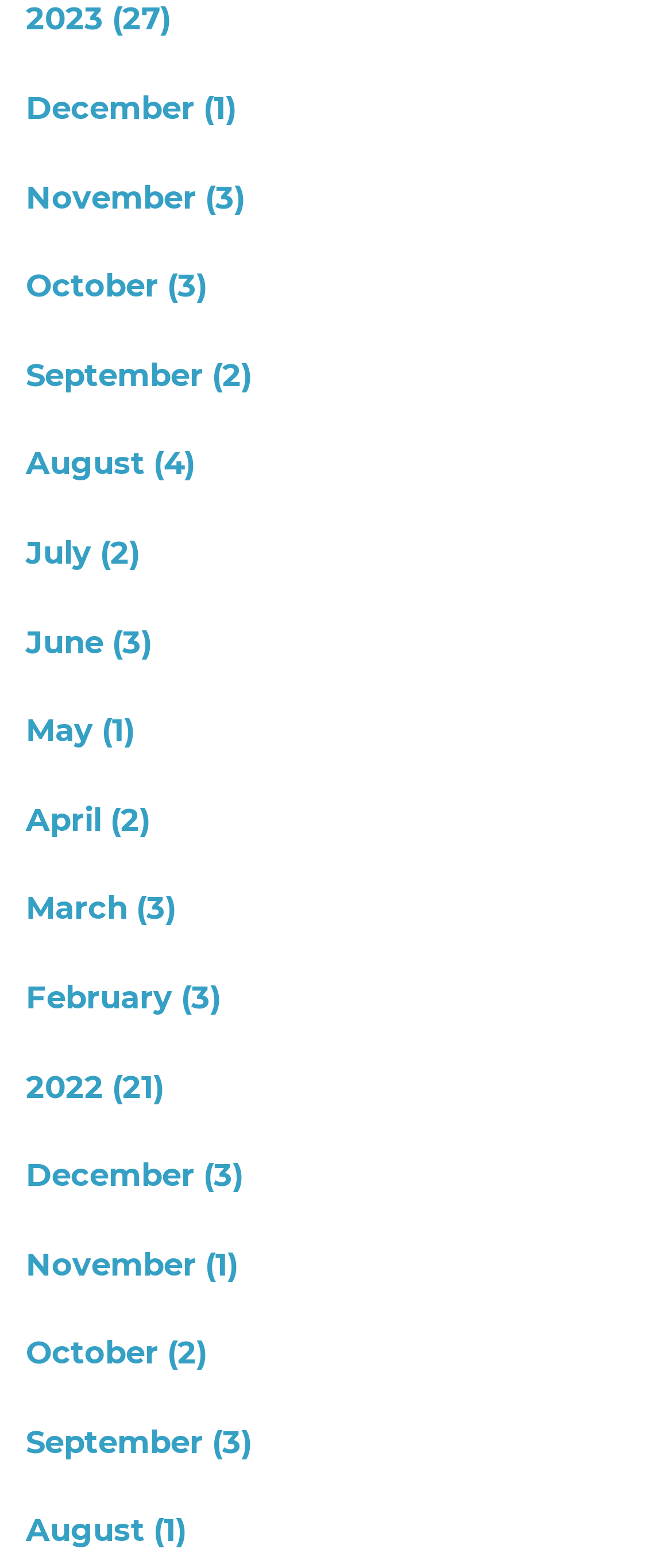Pinpoint the bounding box coordinates of the clickable element needed to complete the instruction: "browse categories". The coordinates should be provided as four float numbers between 0 and 1: [left, top, right, bottom].

None